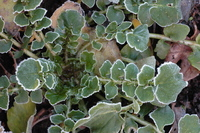Give a comprehensive caption for the image.

The image showcases a vibrant display of Belle Isle cress, characterized by its distinctive, round, green leaves that possess crisp edges. The leaves are arranged in a rosette pattern, showcasing a beautiful dark green color highlighted by lighter green margins. This hardy plant is commonly used in salads and culinary dishes due to its peppery flavor and nutritional benefits. The close-up perspective allows viewers to appreciate the texture of the leaves, as well as the earthy tones of the surrounding soil and fallen leaves, emphasizing its natural habitat. Belle Isle cress is part of the broader cress family, celebrated for its versatility and health properties, making it a popular choice among gardeners and chefs alike.